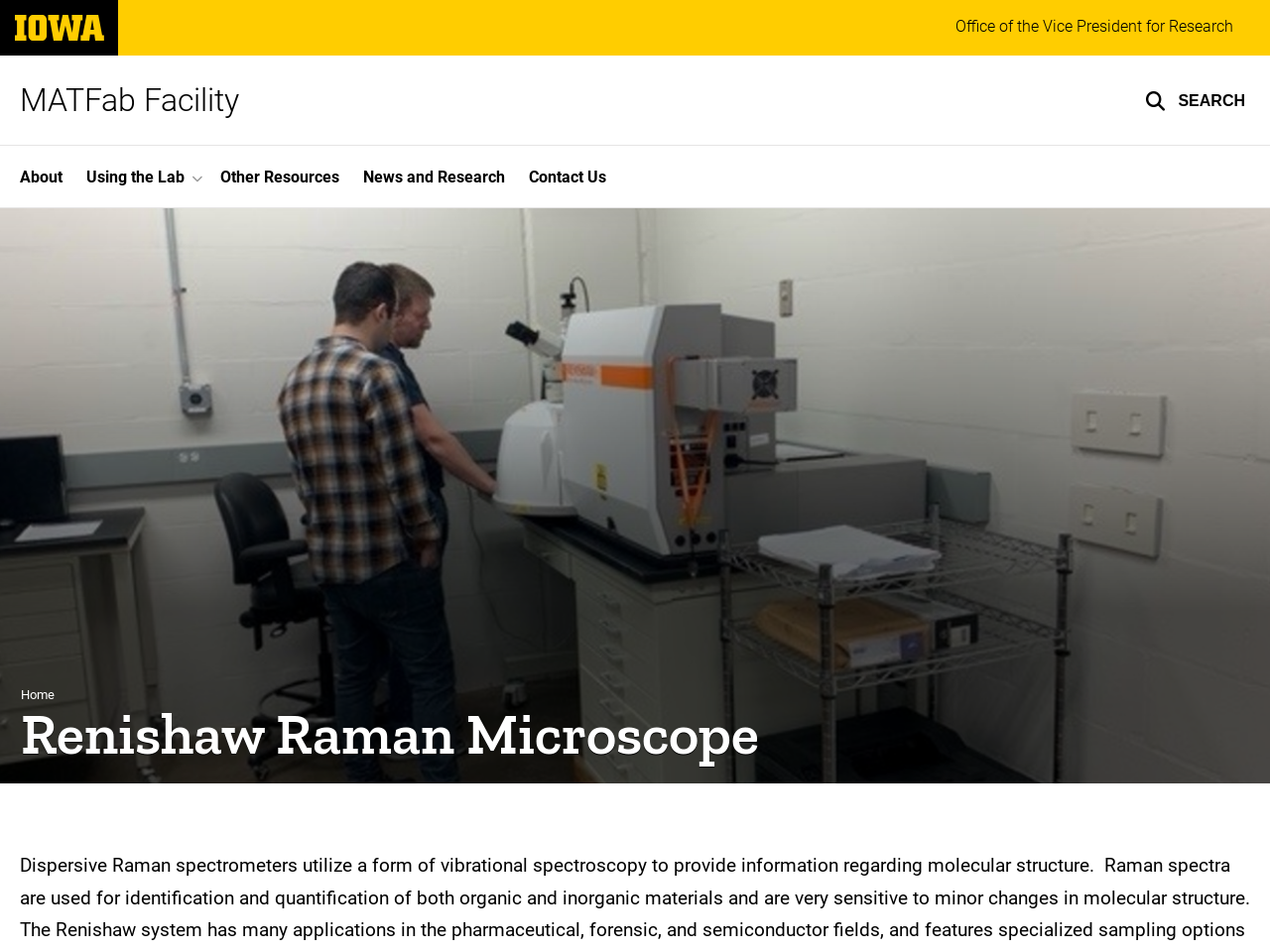What is the navigation section below the main heading?
Refer to the image and provide a concise answer in one word or phrase.

Primary menu